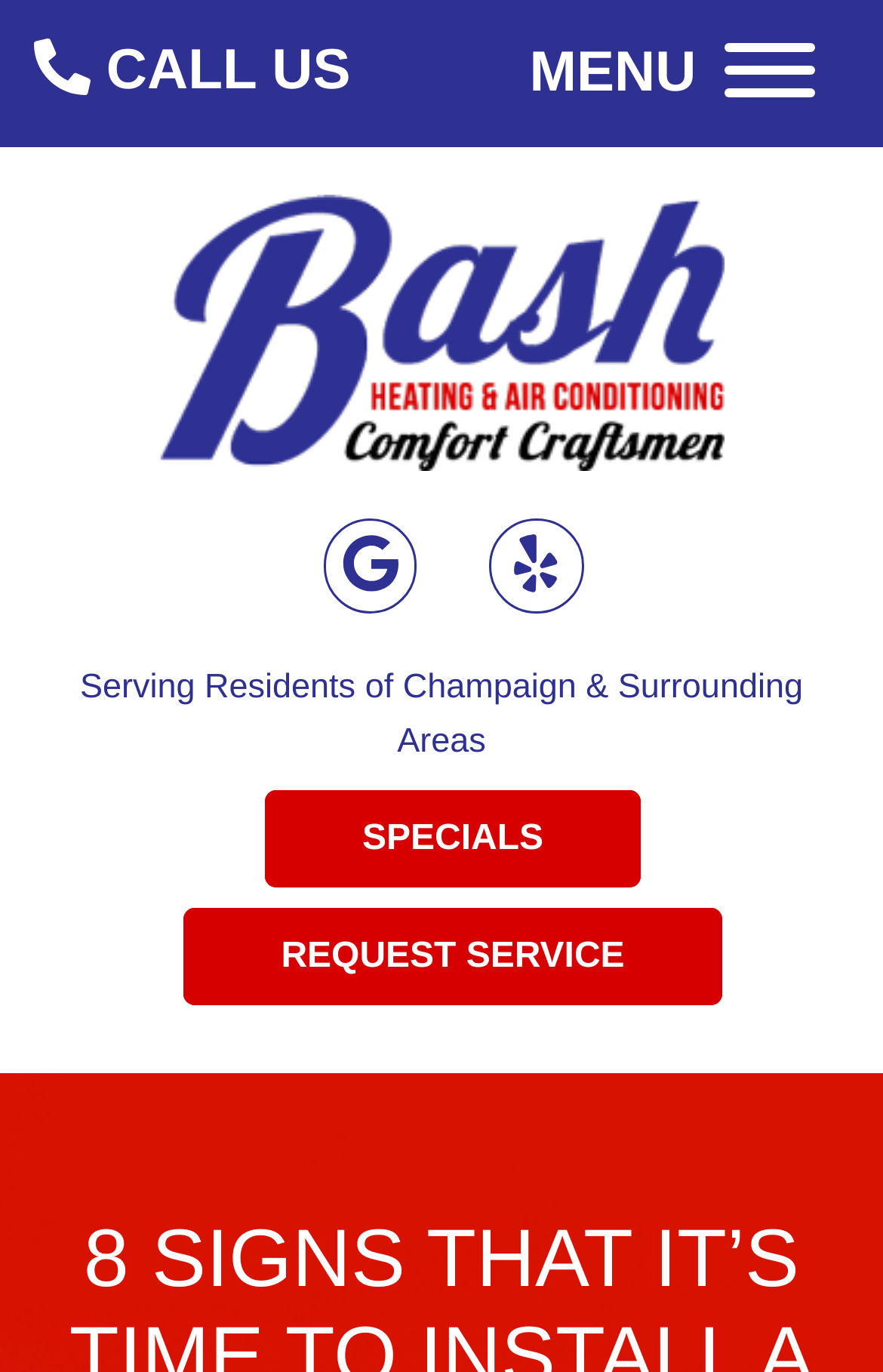What is the purpose of the 'REQUEST SERVICE' link?
Answer with a single word or phrase, using the screenshot for reference.

To request service